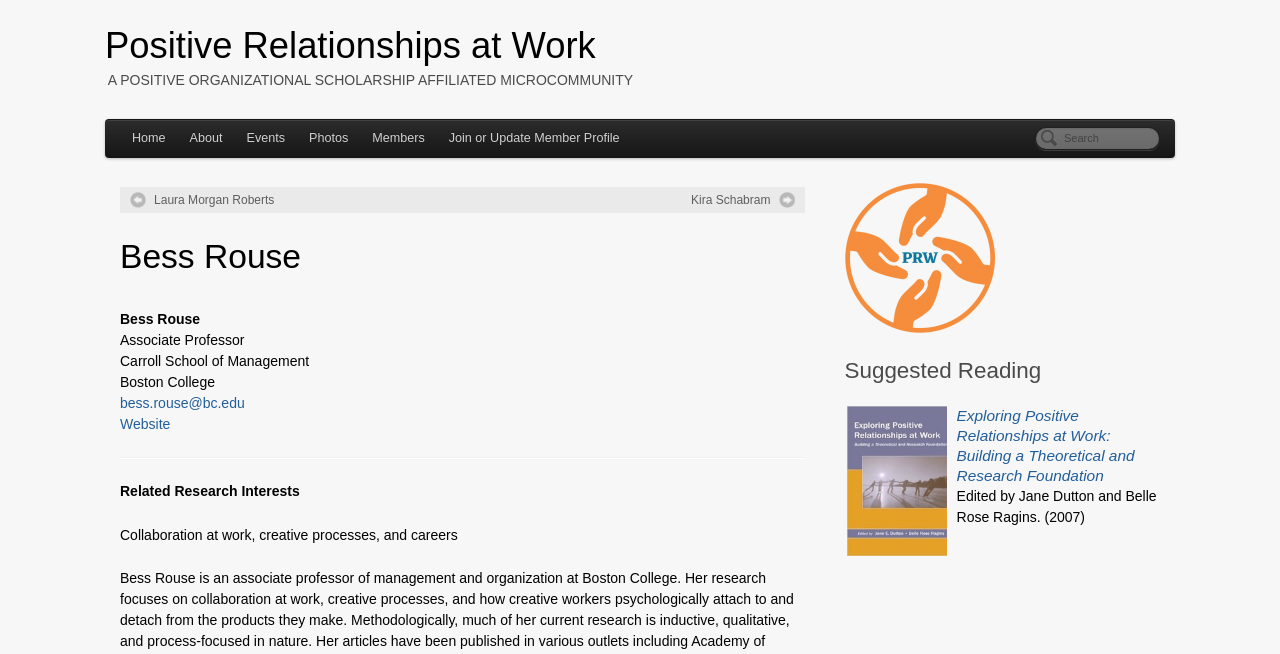Can you identify the bounding box coordinates of the clickable region needed to carry out this instruction: 'go to home page'? The coordinates should be four float numbers within the range of 0 to 1, stated as [left, top, right, bottom].

None